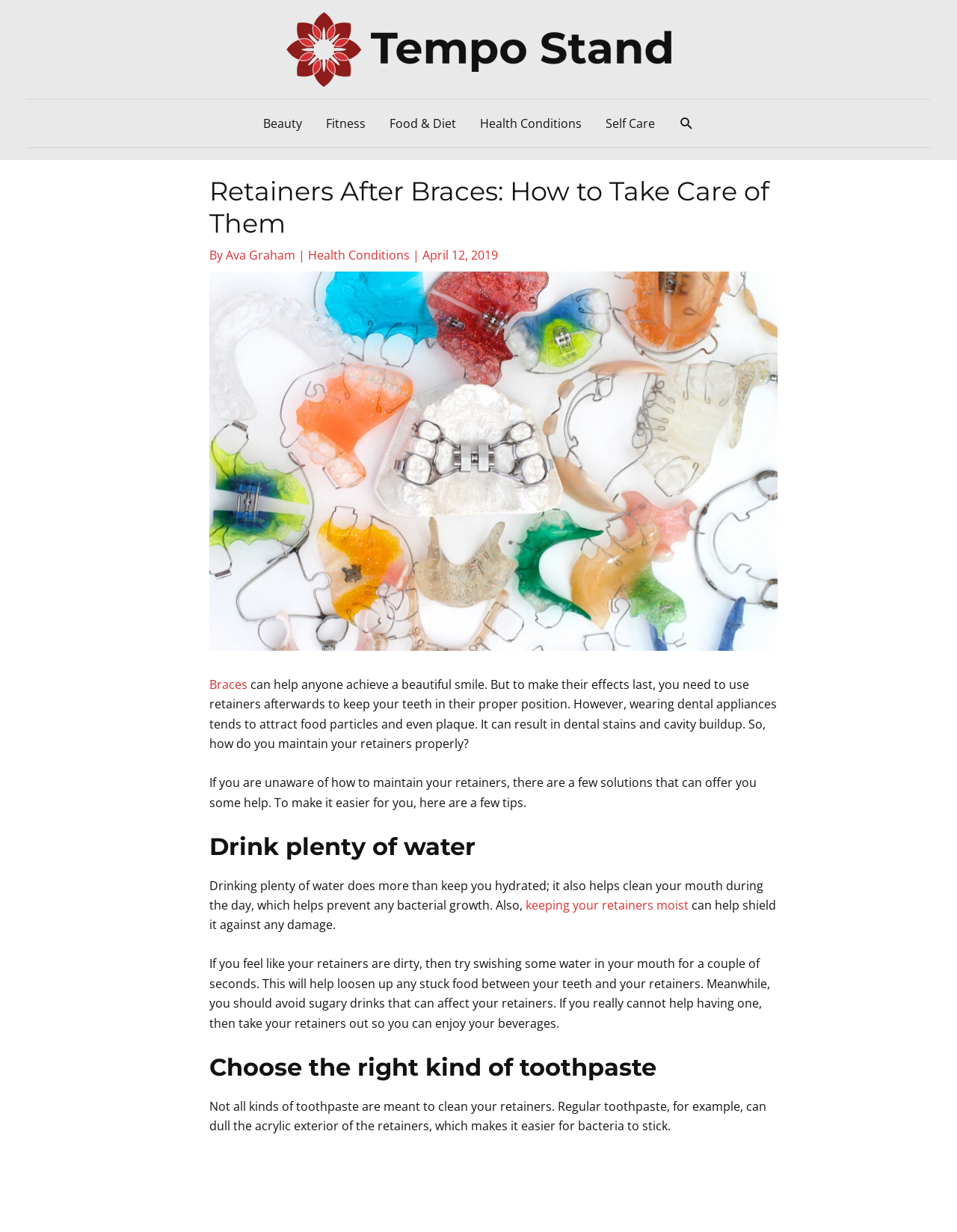Can you show the bounding box coordinates of the region to click on to complete the task described in the instruction: "Click the Tempo Stand logo"?

[0.299, 0.032, 0.701, 0.046]